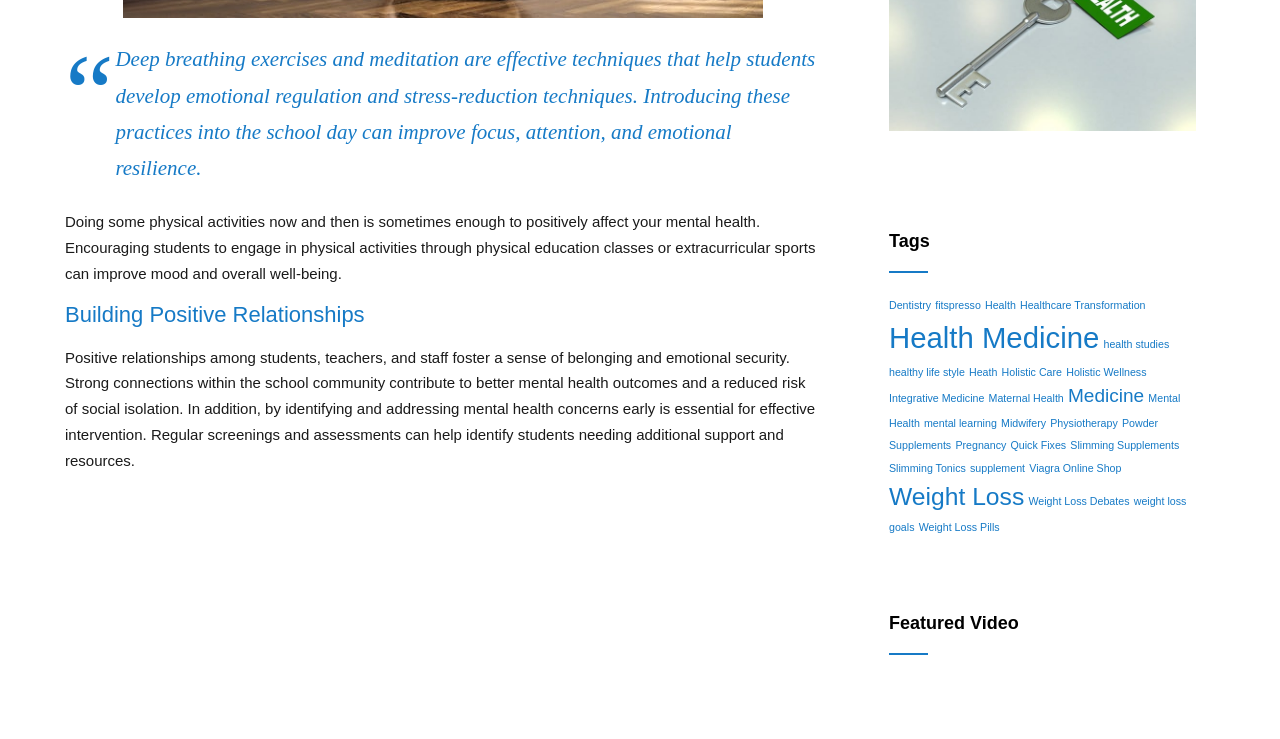What is the title of the third heading?
From the screenshot, supply a one-word or short-phrase answer.

Building Positive Relationships